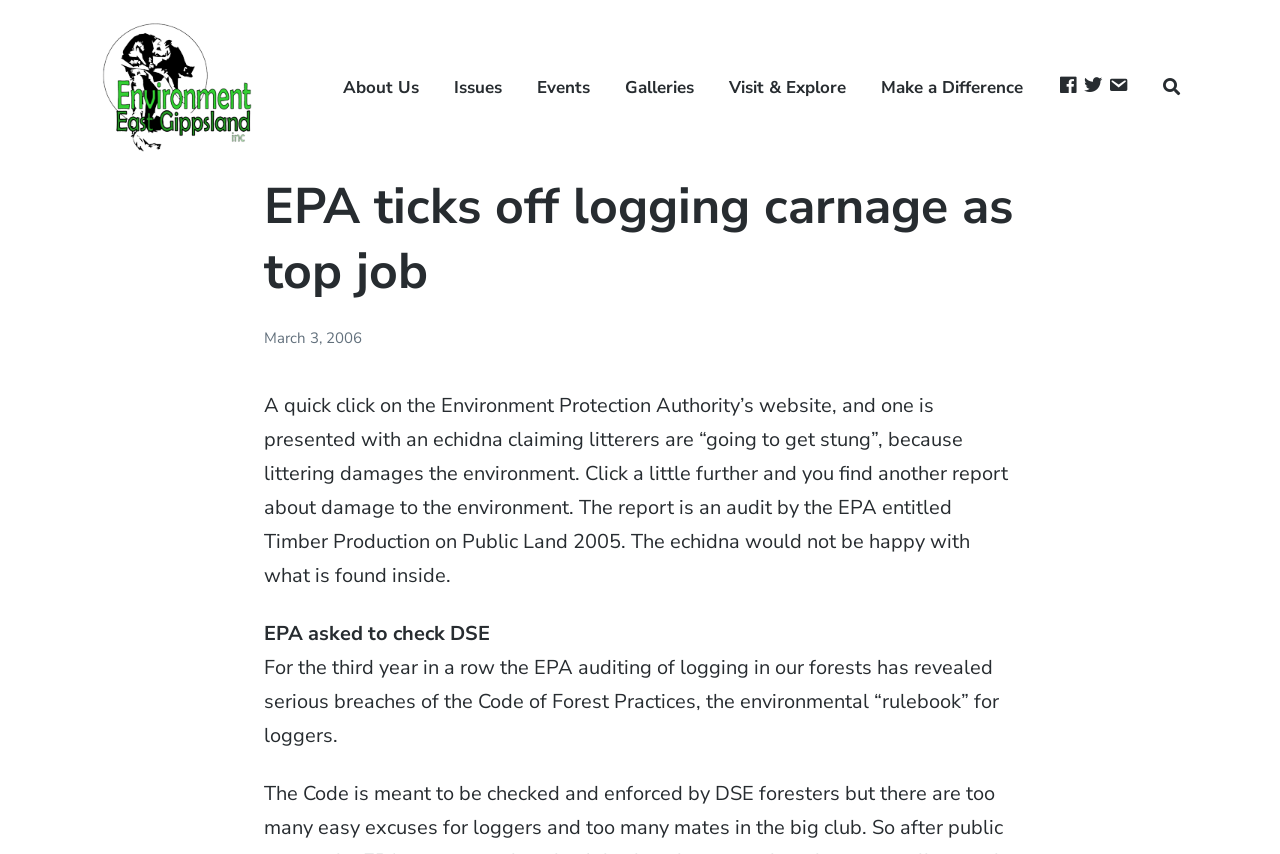Identify and provide the text of the main header on the webpage.

EPA ticks off logging carnage as top job